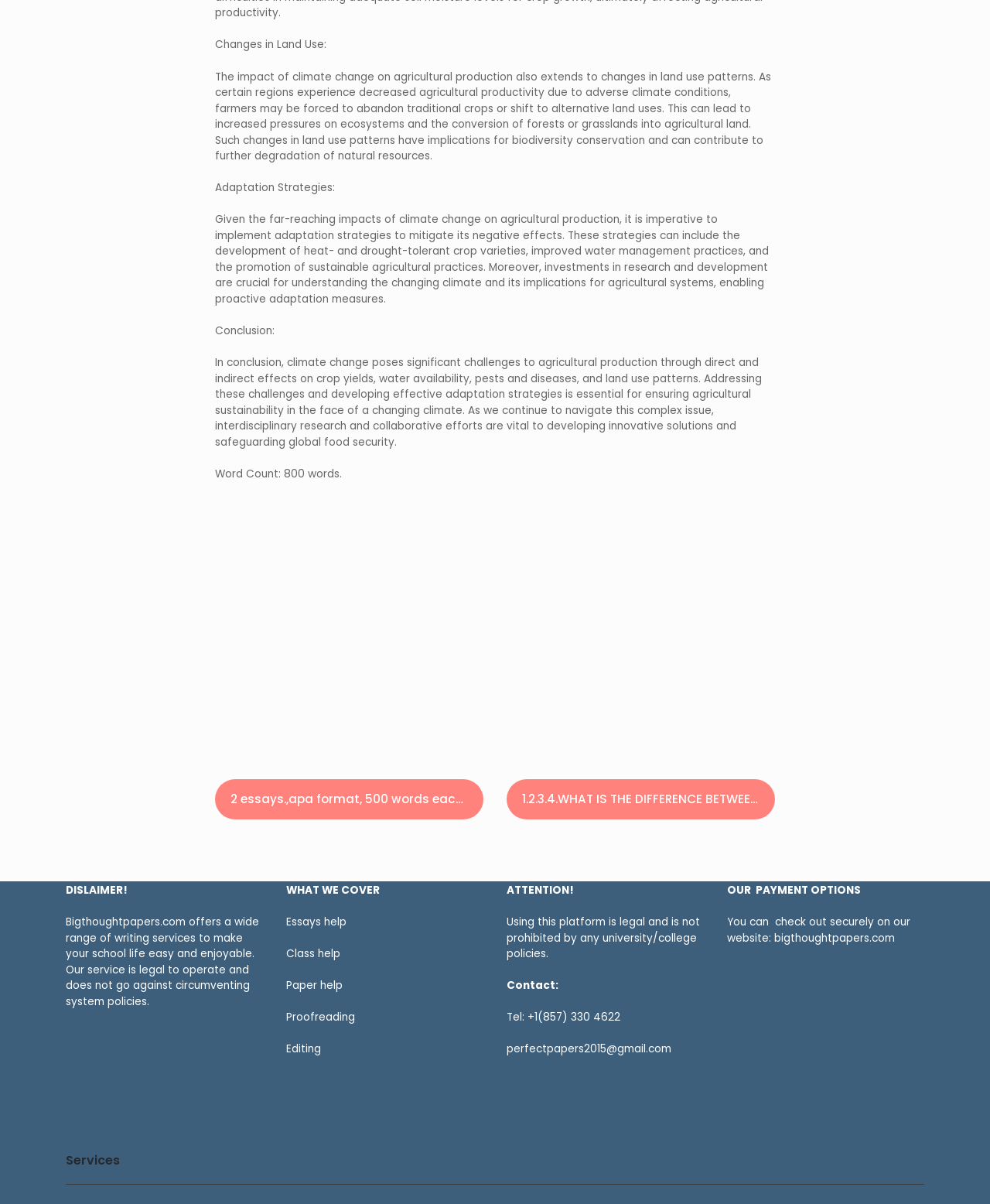Locate the bounding box of the UI element with the following description: "PAYMENT".

[0.763, 0.733, 0.816, 0.746]